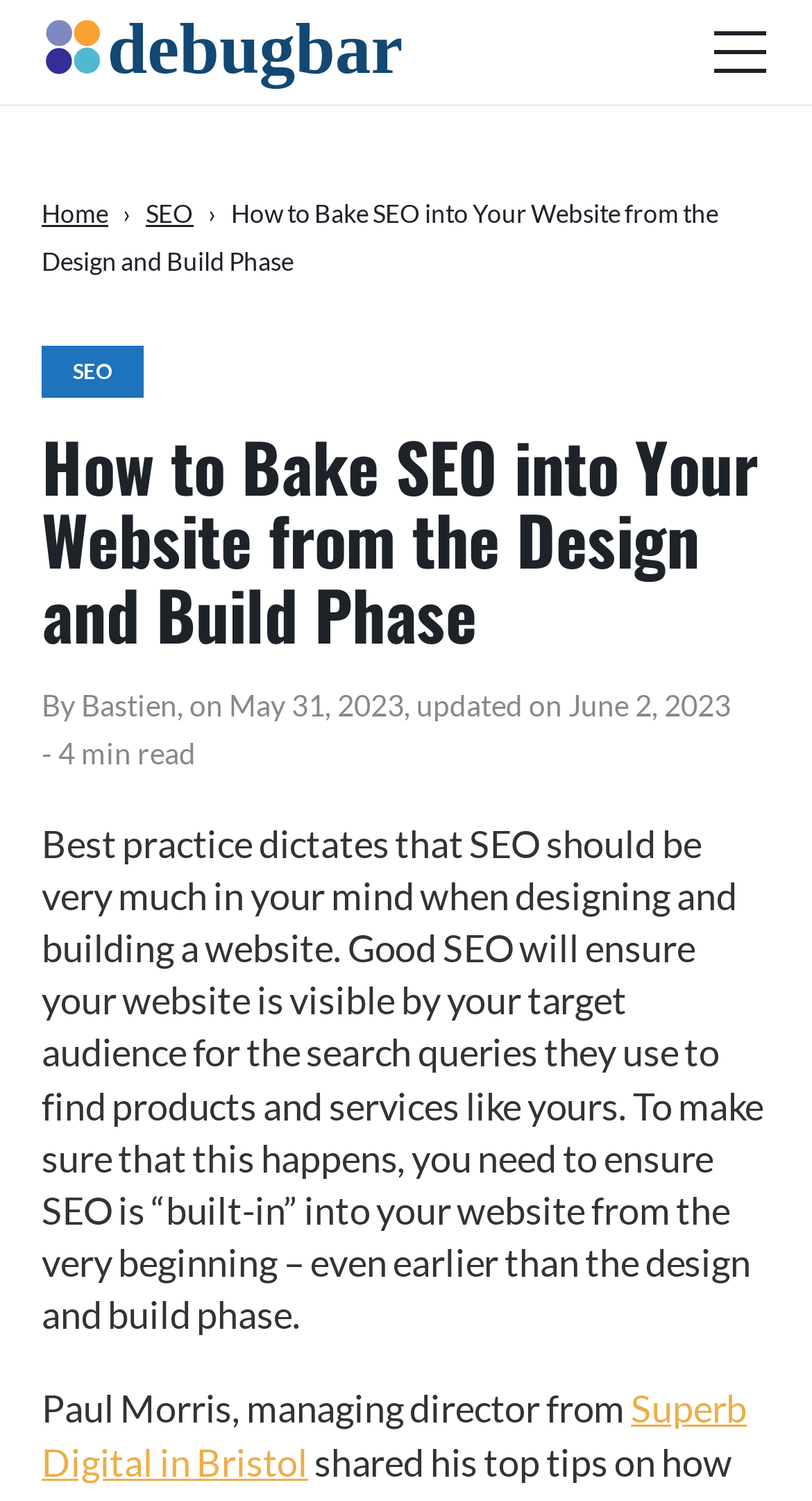Identify the bounding box of the UI element described as follows: "Web Development". Provide the coordinates as four float numbers in the range of 0 to 1 [left, top, right, bottom].

[0.338, 0.229, 0.662, 0.256]